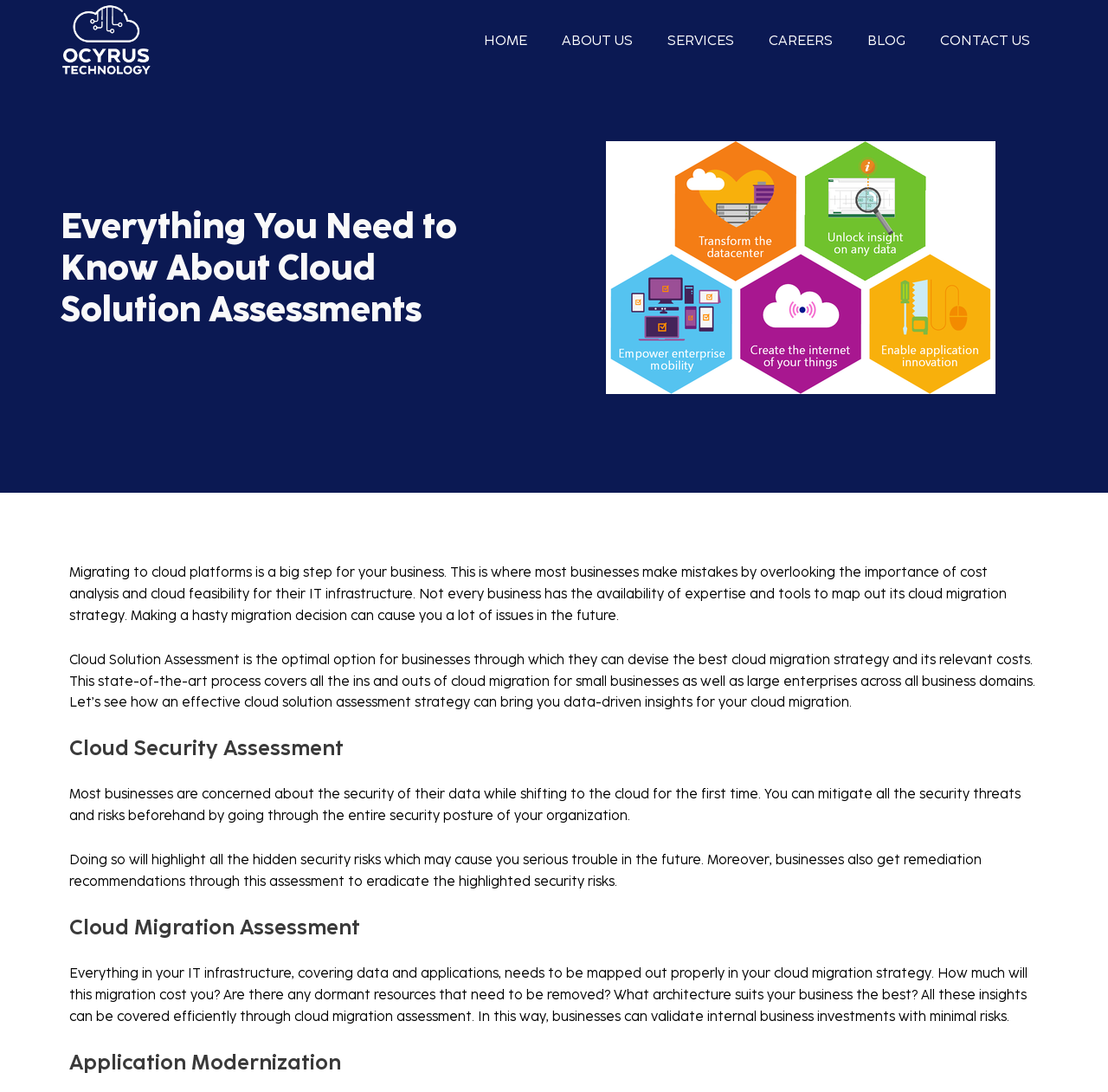Extract the heading text from the webpage.

Everything You Need to Know About Cloud Solution Assessments